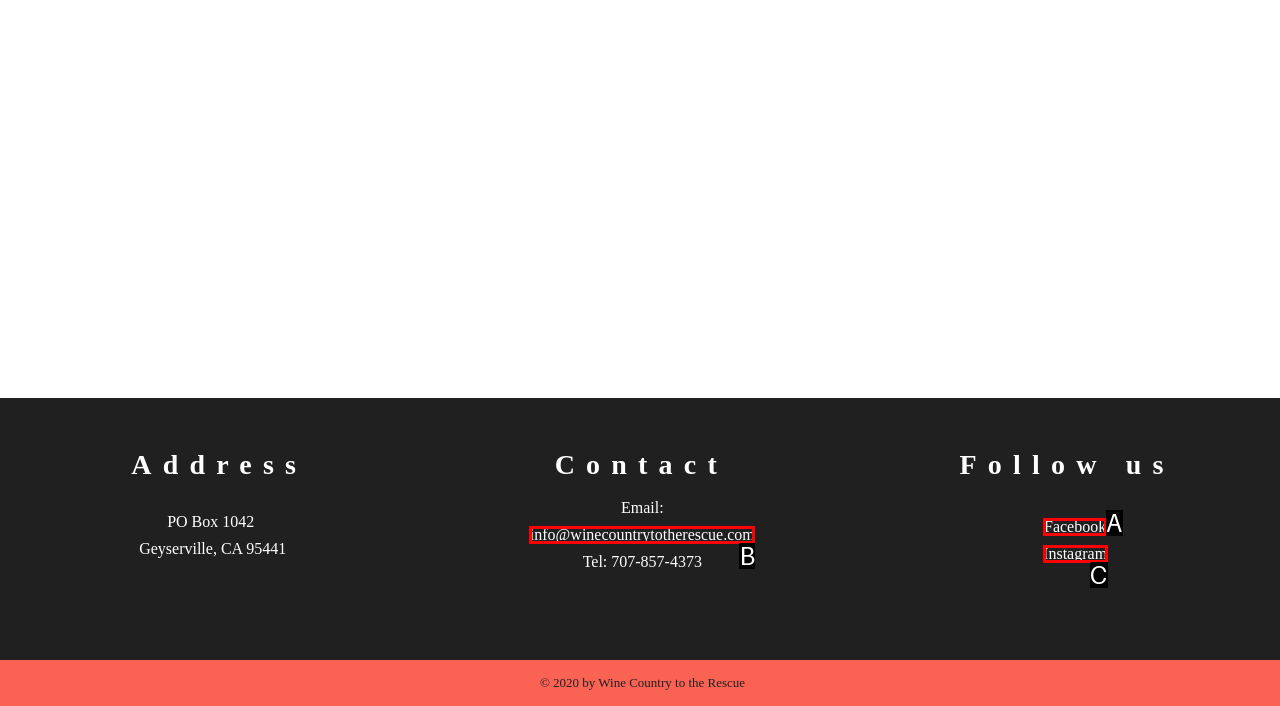Given the description: Instagram, identify the matching option. Answer with the corresponding letter.

C